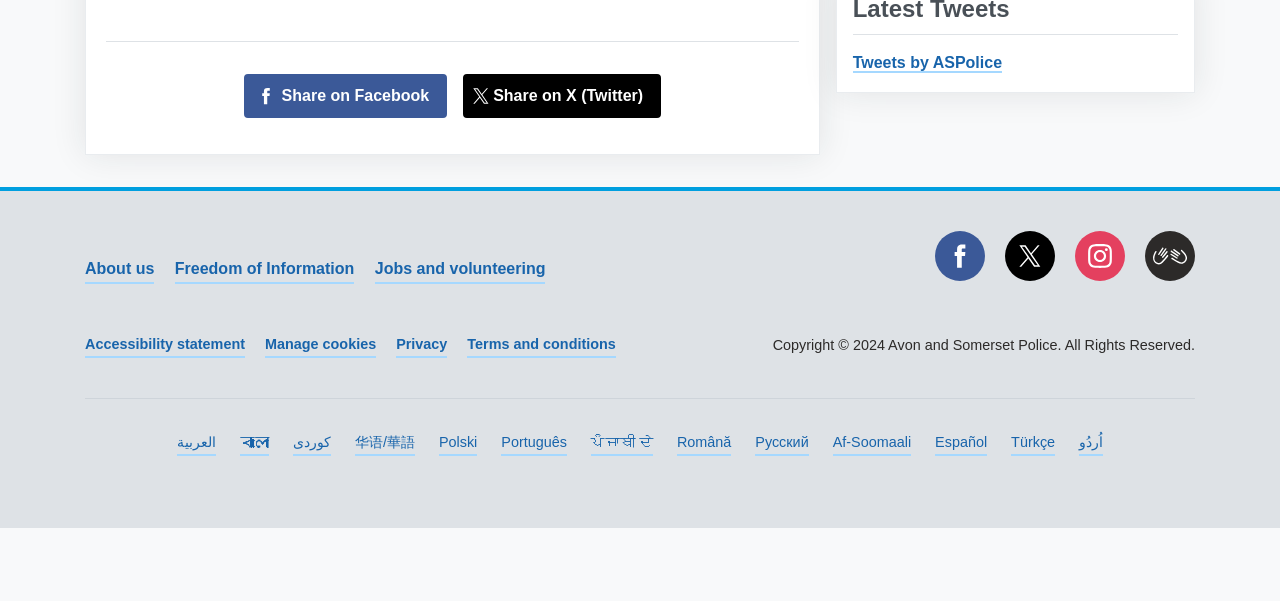How many language options are available?
Please answer the question as detailed as possible.

I counted the number of language options available, which are العربية, বাংলা, کوردی, 华语/華語, Polski, Português, ਪੰਜਾਬੀ ਦੇ, Română, Pусский, Af-Soomaali, Español, Türkçe, and اُردُو. There are 13 language options in total.